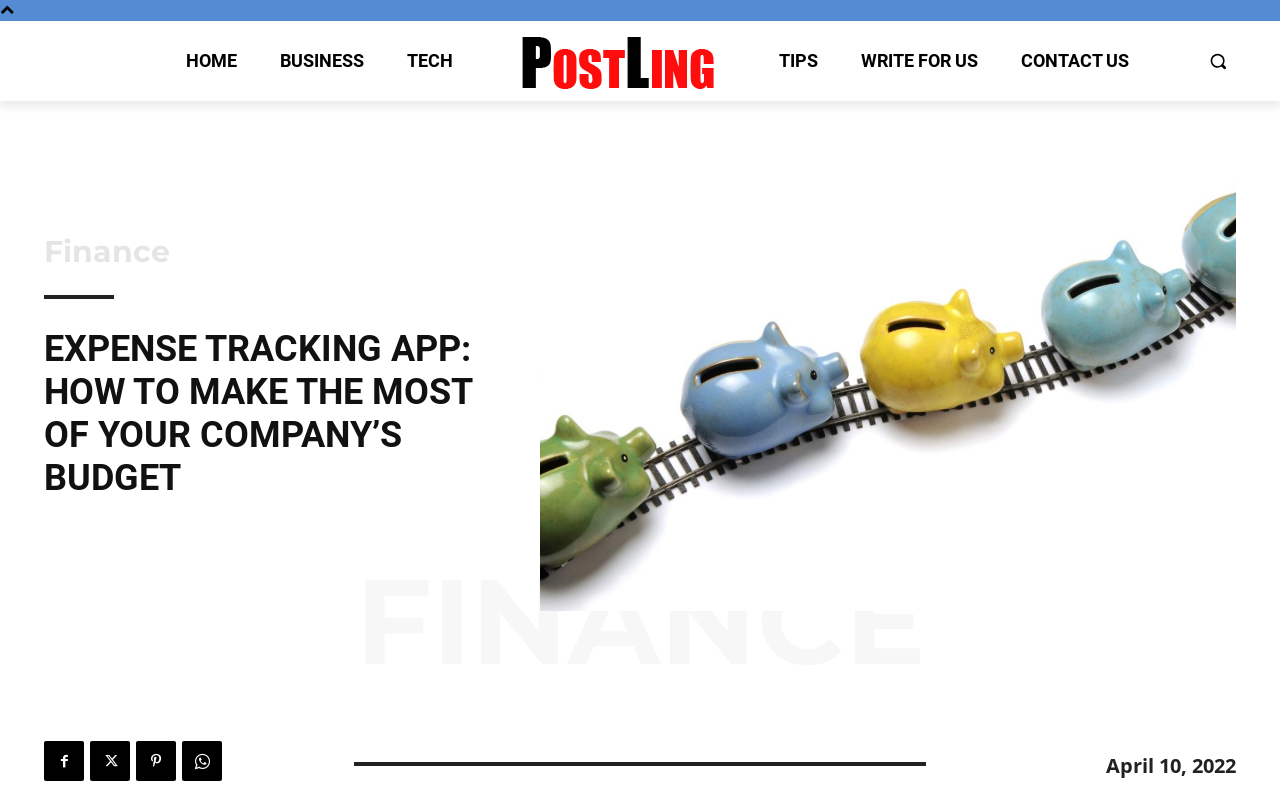What is the topic of the main article on the webpage?
Look at the image and respond with a one-word or short-phrase answer.

Expense tracking app